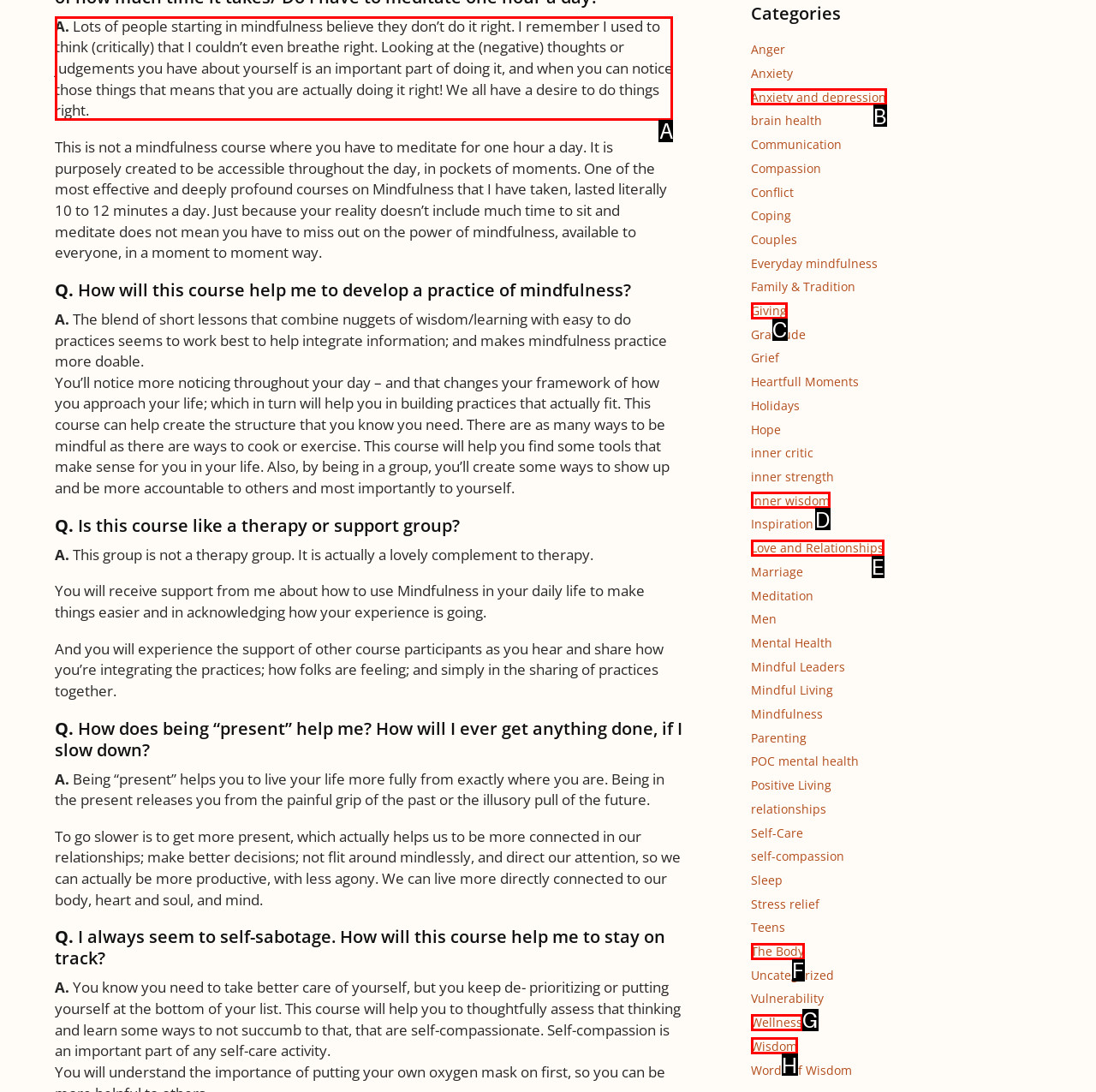Choose the UI element you need to click to carry out the task: View the description of the mindfulness course.
Respond with the corresponding option's letter.

A